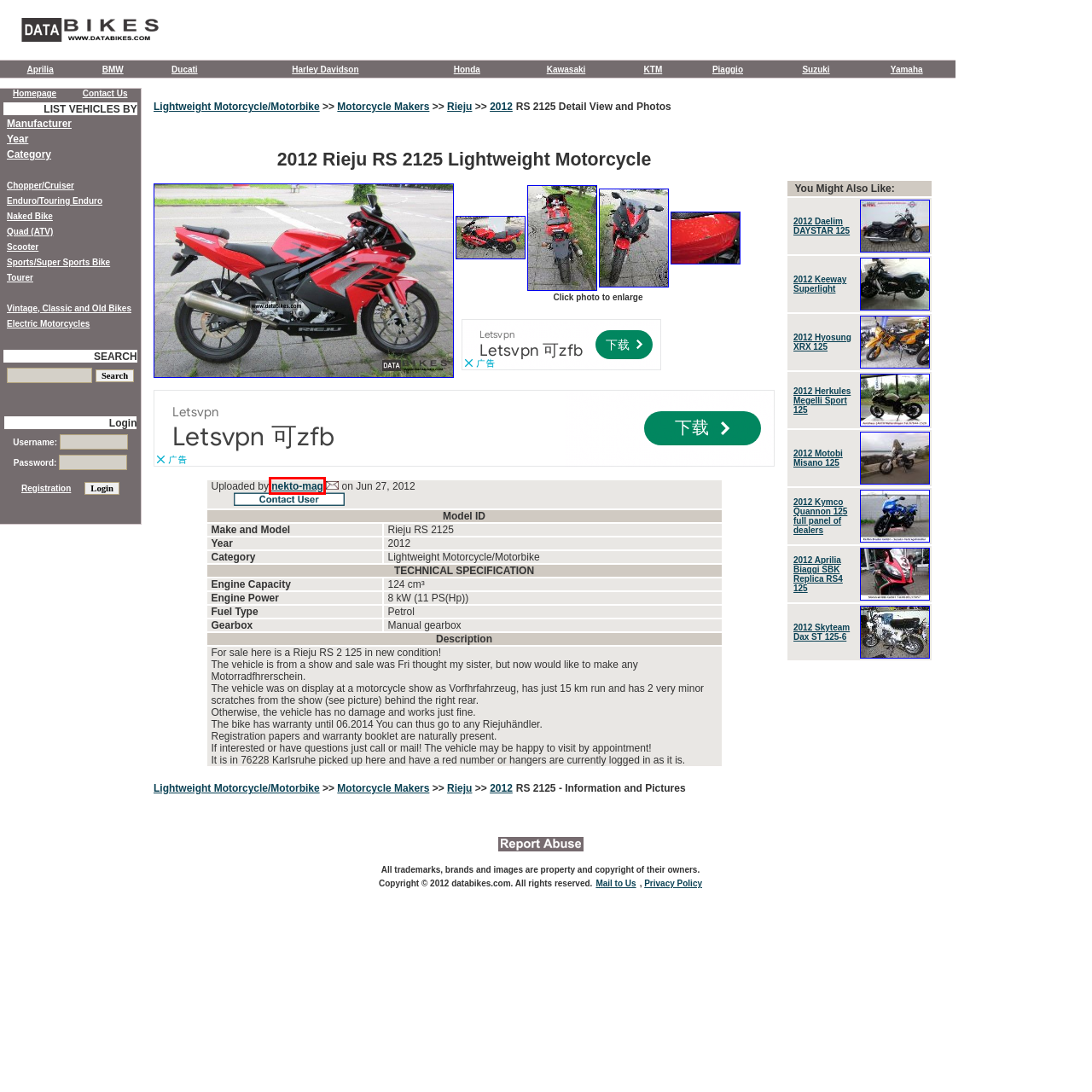Look at the screenshot of a webpage where a red rectangle bounding box is present. Choose the webpage description that best describes the new webpage after clicking the element inside the red bounding box. Here are the candidates:
A. Naked Bike Vehicles (Page 1)
B. Harley Davidson Bikes and ATV's
C. DataBikes.com User nekto-mag
D. 2012 Skyteam Dax ST 125-6
E. Vintage, Classic and Old Bikes Showroom (Page 1)
F. 2012 Hyosung XRX 125
G. Databikes Online Motorcycle and ATV Directory
H. Quad Vehicles (Page 1)

C